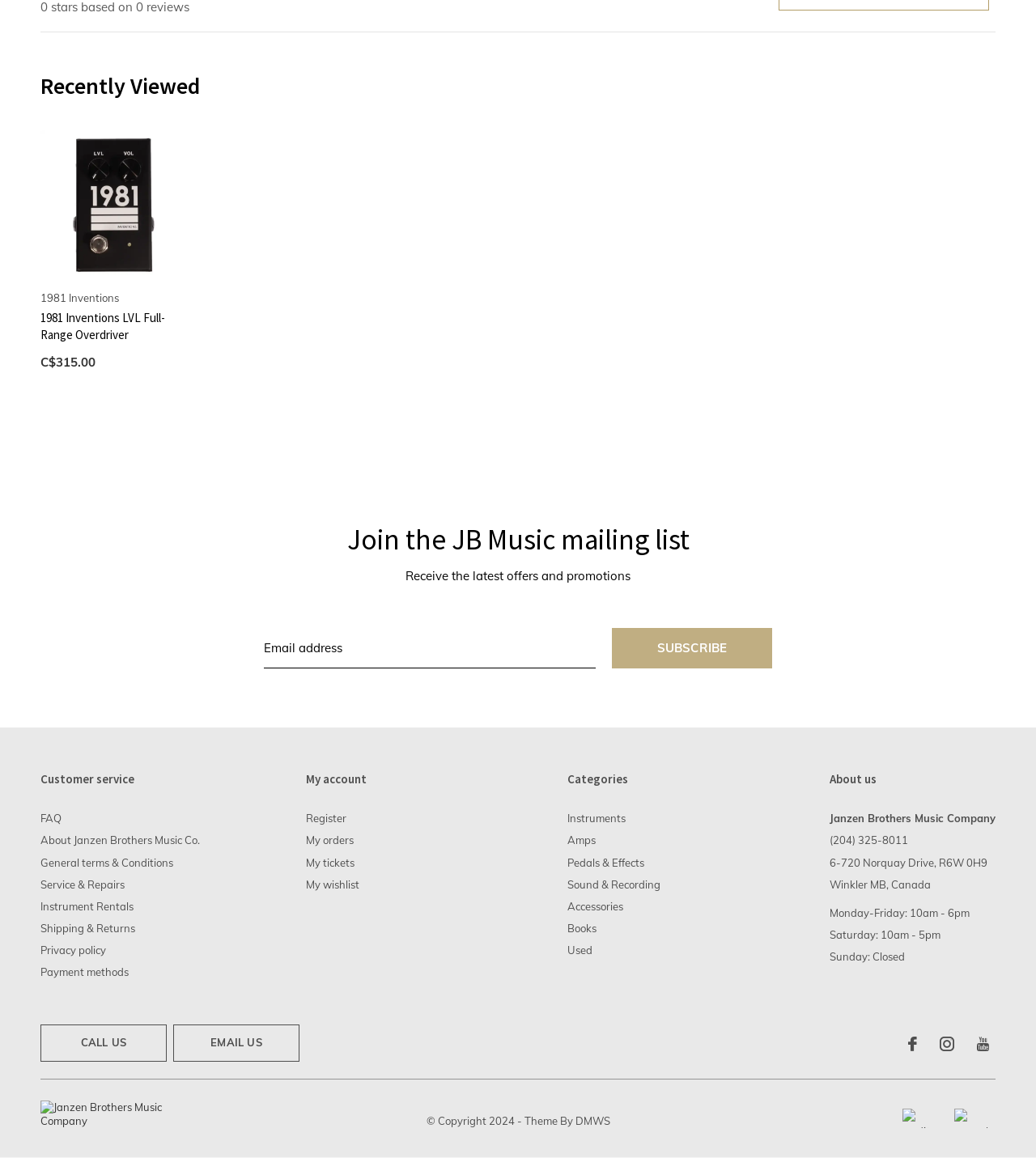What are the social media platforms linked?
Please answer the question as detailed as possible.

The social media platforms linked are obtained from the link elements with the text ' Facebook', ' Instagram', and ' Youtube' which are located in the footer section of the webpage.